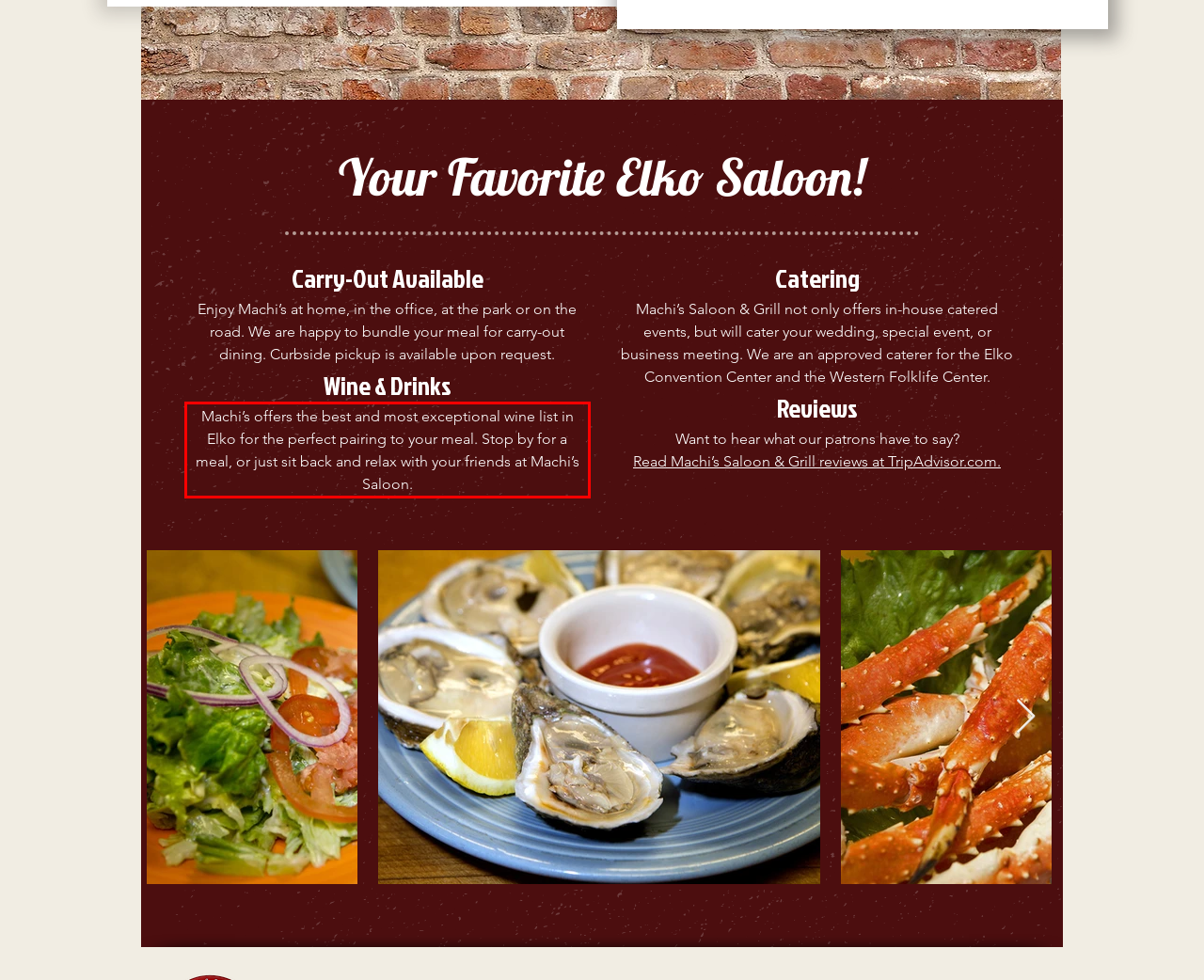You have a screenshot of a webpage, and there is a red bounding box around a UI element. Utilize OCR to extract the text within this red bounding box.

Machi’s offers the best and most exceptional wine list in Elko for the perfect pairing to your meal. Stop by for a meal, or just sit back and relax with your friends at Machi’s Saloon.